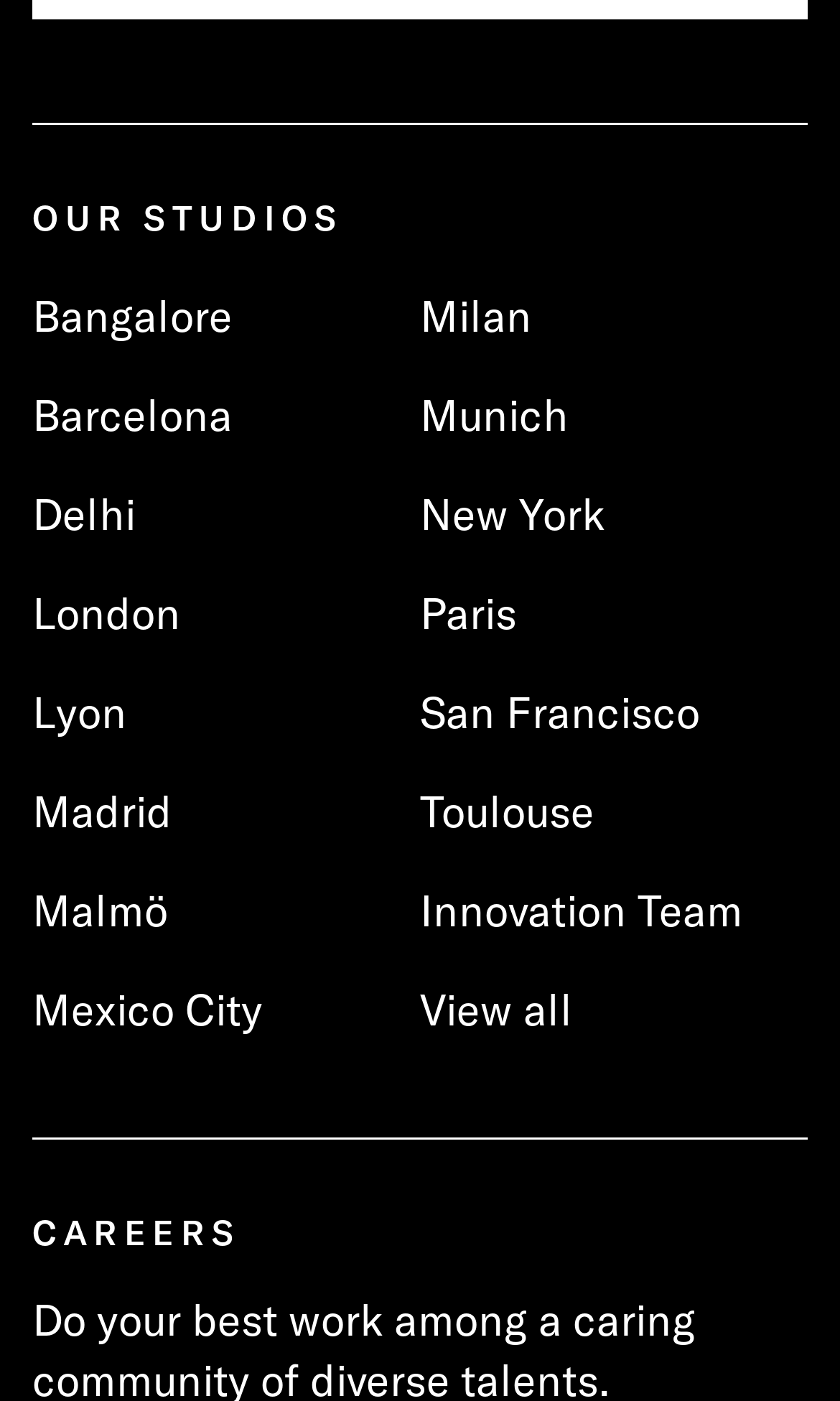Using the image as a reference, answer the following question in as much detail as possible:
How many sections are on this webpage?

I observed the webpage structure and found two main sections: 'OUR STUDIOS' and 'CAREERS', each with its own heading.